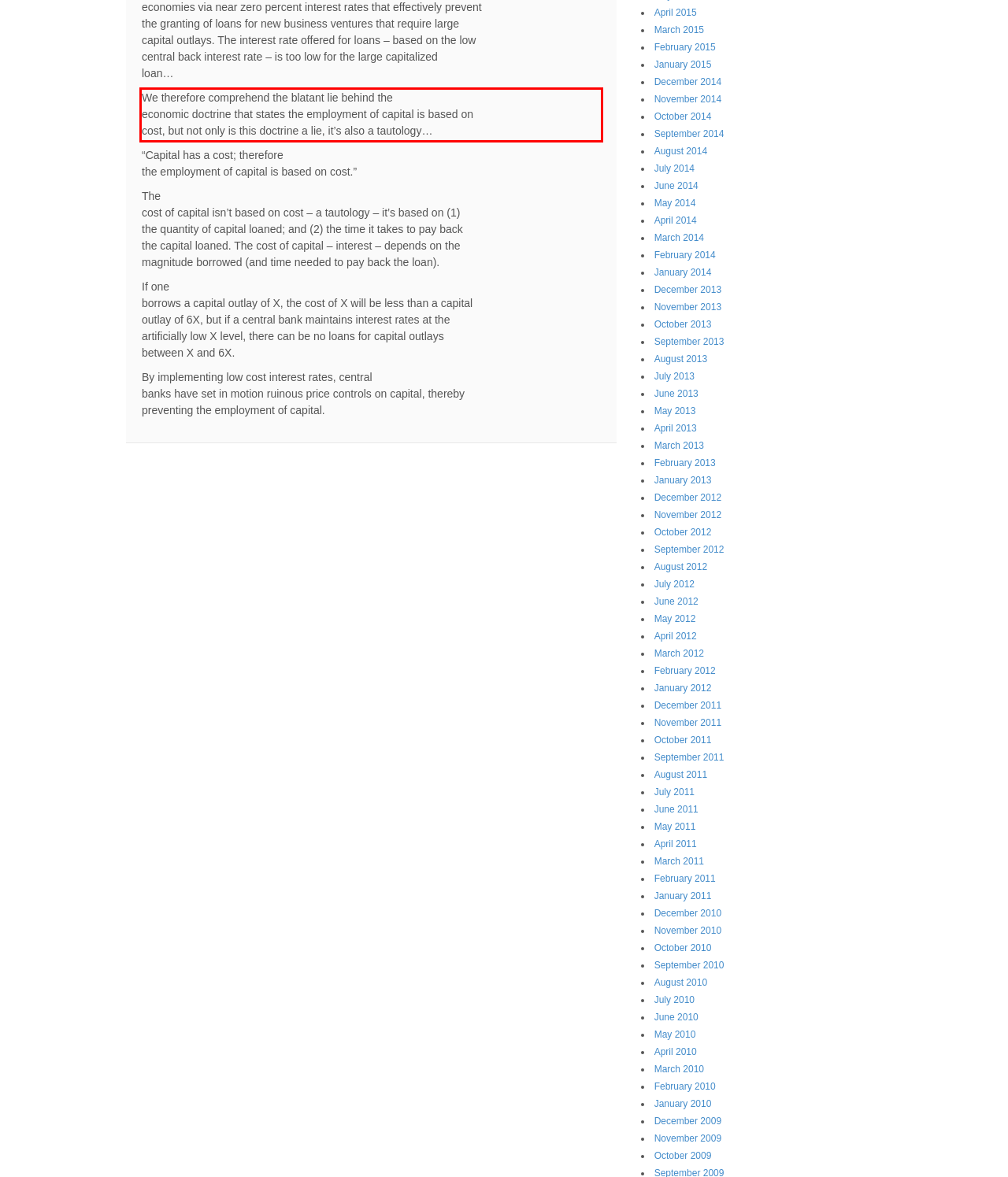Identify the red bounding box in the webpage screenshot and perform OCR to generate the text content enclosed.

We therefore comprehend the blatant lie behind the economic doctrine that states the employment of capital is based on cost, but not only is this doctrine a lie, it’s also a tautology…